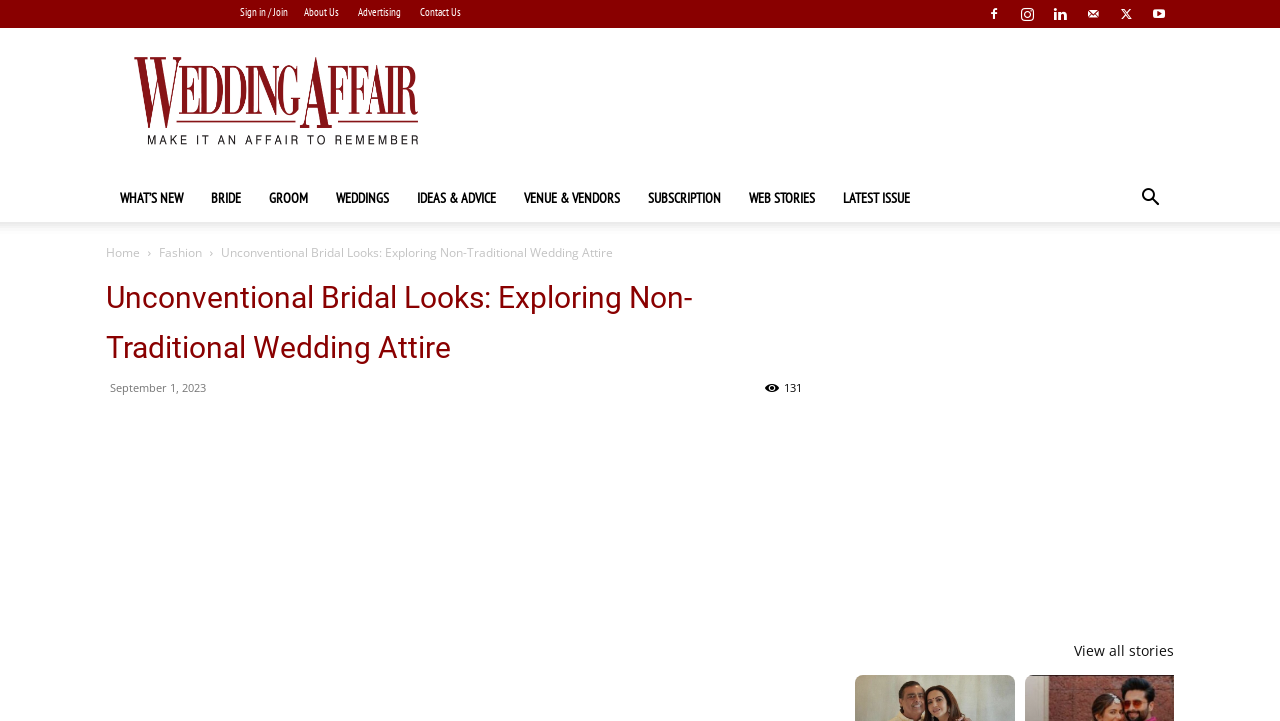Please find the bounding box coordinates of the element's region to be clicked to carry out this instruction: "Explore the bride section".

[0.154, 0.241, 0.199, 0.308]